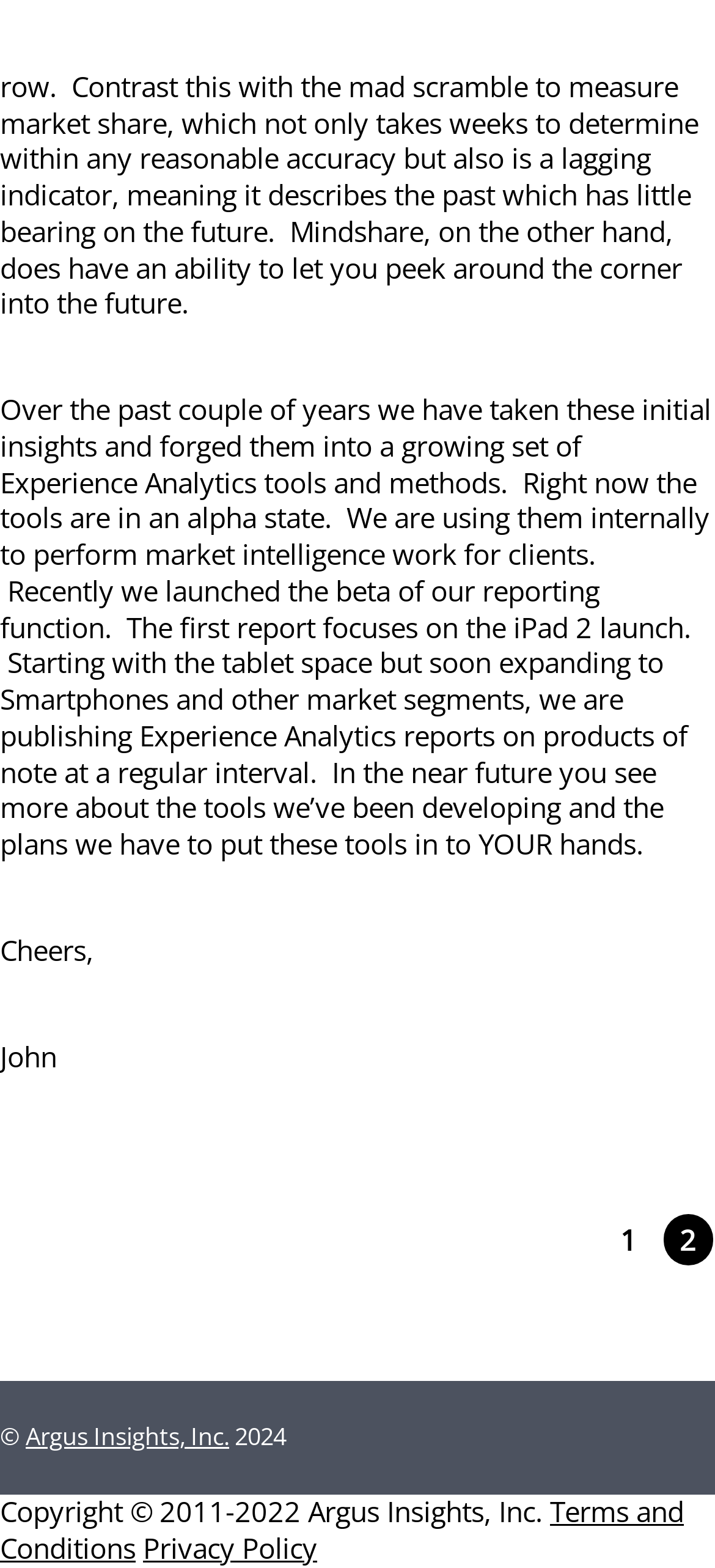What is the purpose of the Experience Analytics tools?
Please provide a detailed and thorough answer to the question.

The webpage mentions that the company is using the Experience Analytics tools internally to perform market intelligence work for clients, indicating that the tools are used for gathering and analyzing market data.